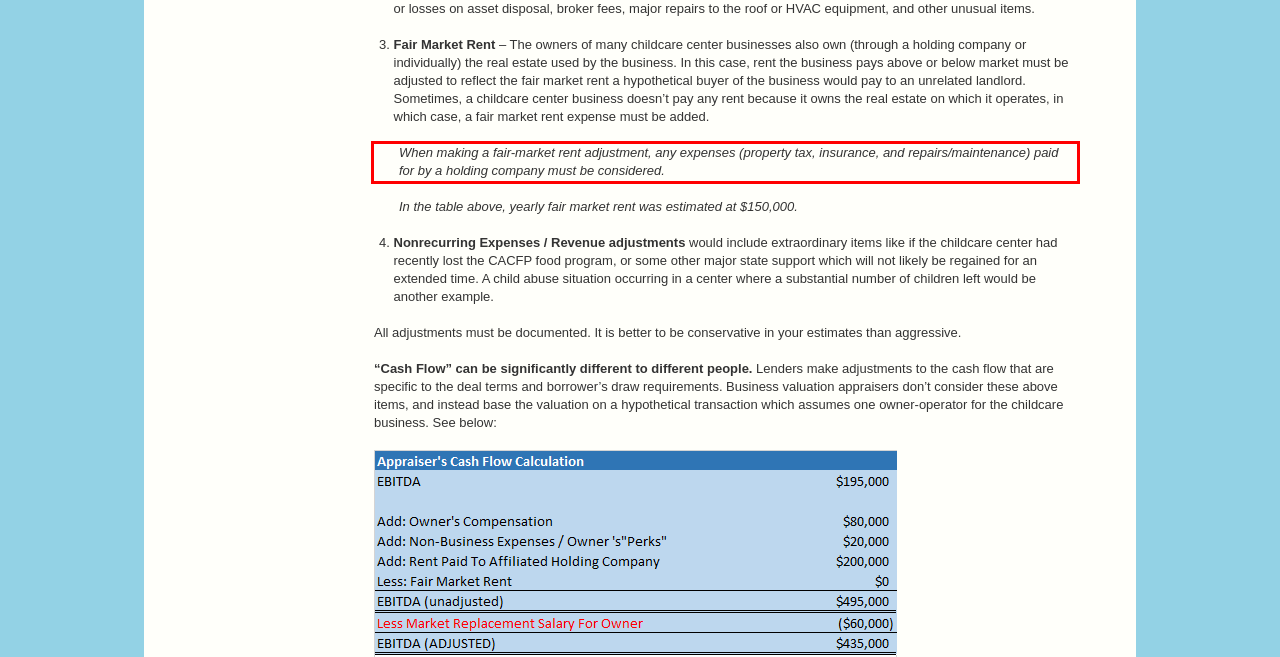You have a screenshot of a webpage with a UI element highlighted by a red bounding box. Use OCR to obtain the text within this highlighted area.

When making a fair-market rent adjustment, any expenses (property tax, insurance, and repairs/maintenance) paid for by a holding company must be considered.